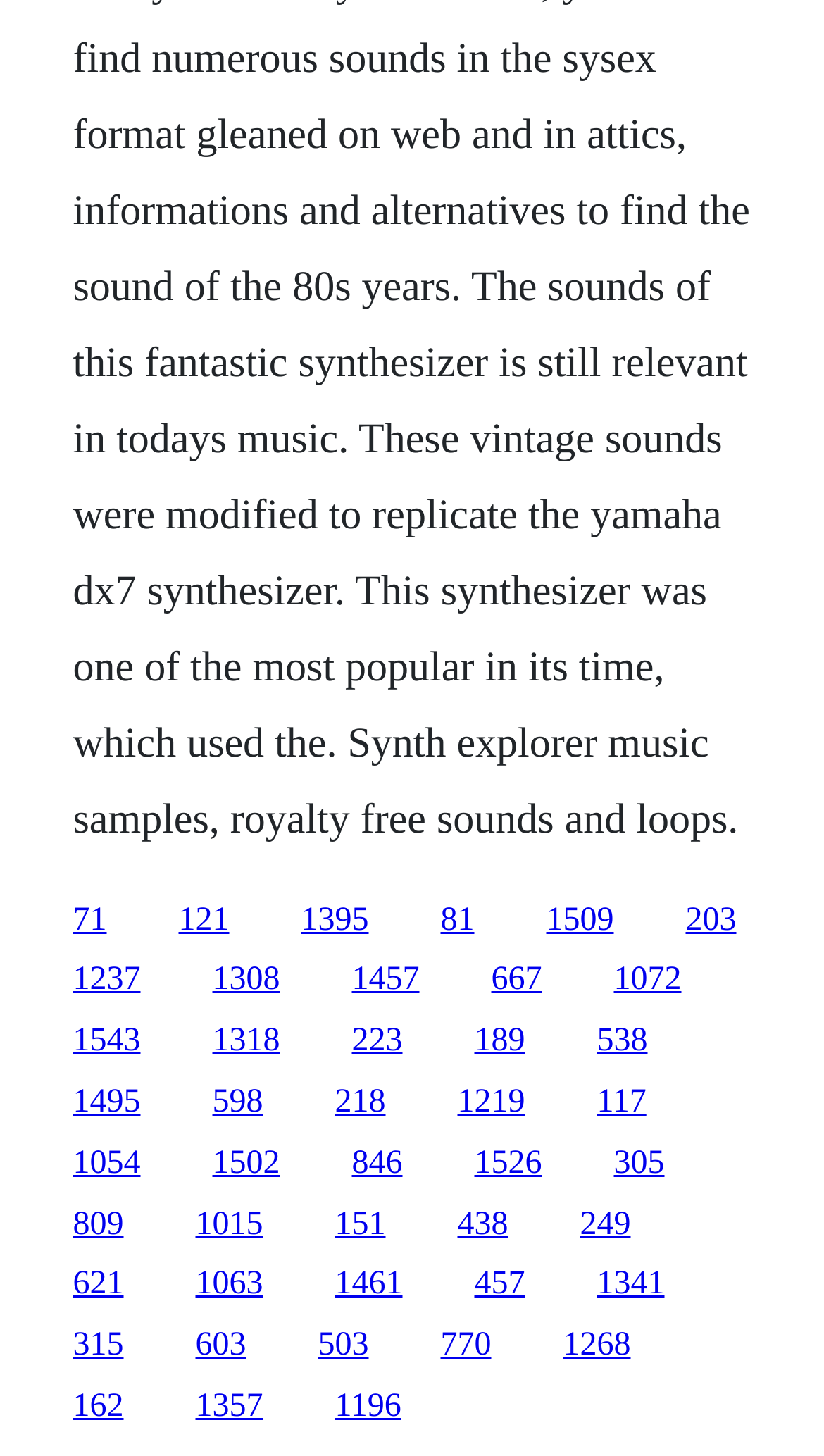Determine the bounding box coordinates of the UI element described by: "1318".

[0.258, 0.703, 0.34, 0.727]